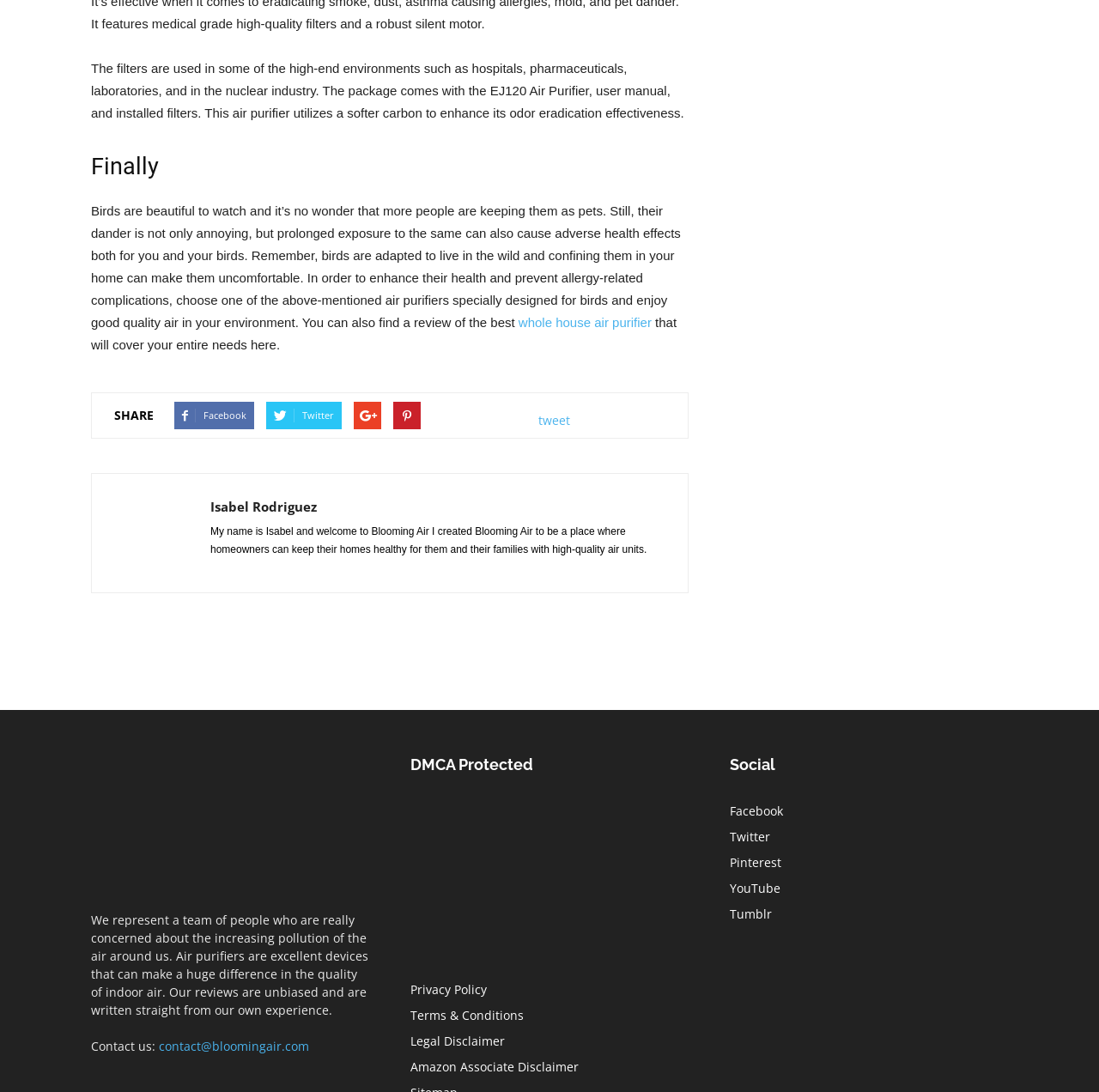Find the bounding box coordinates of the element you need to click on to perform this action: 'Click the 'whole house air purifier' link'. The coordinates should be represented by four float values between 0 and 1, in the format [left, top, right, bottom].

[0.472, 0.288, 0.593, 0.302]